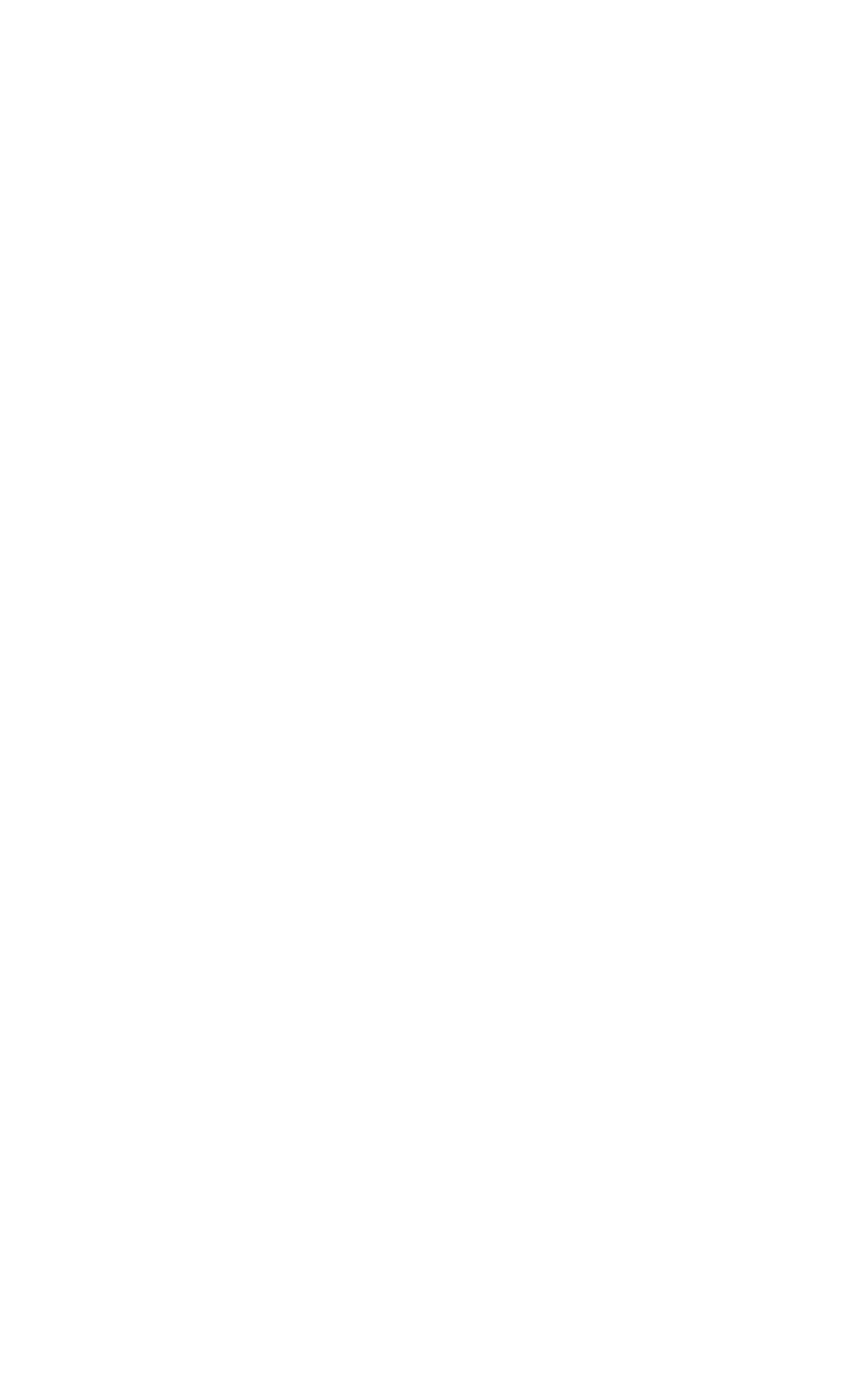Give a one-word or one-phrase response to the question: 
What is the layout of the navigation buttons?

Side by side